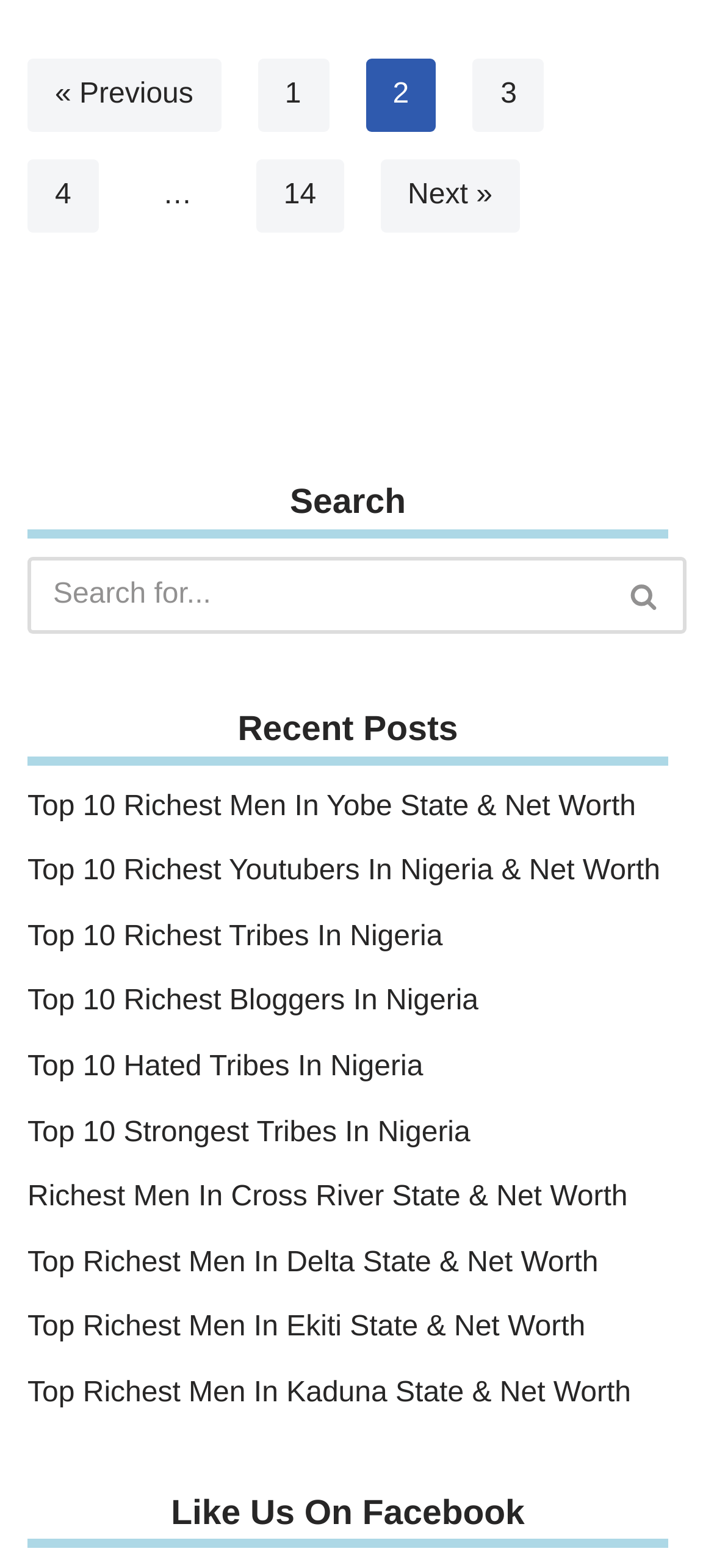Respond with a single word or phrase for the following question: 
How many pages of content are available?

At least 4